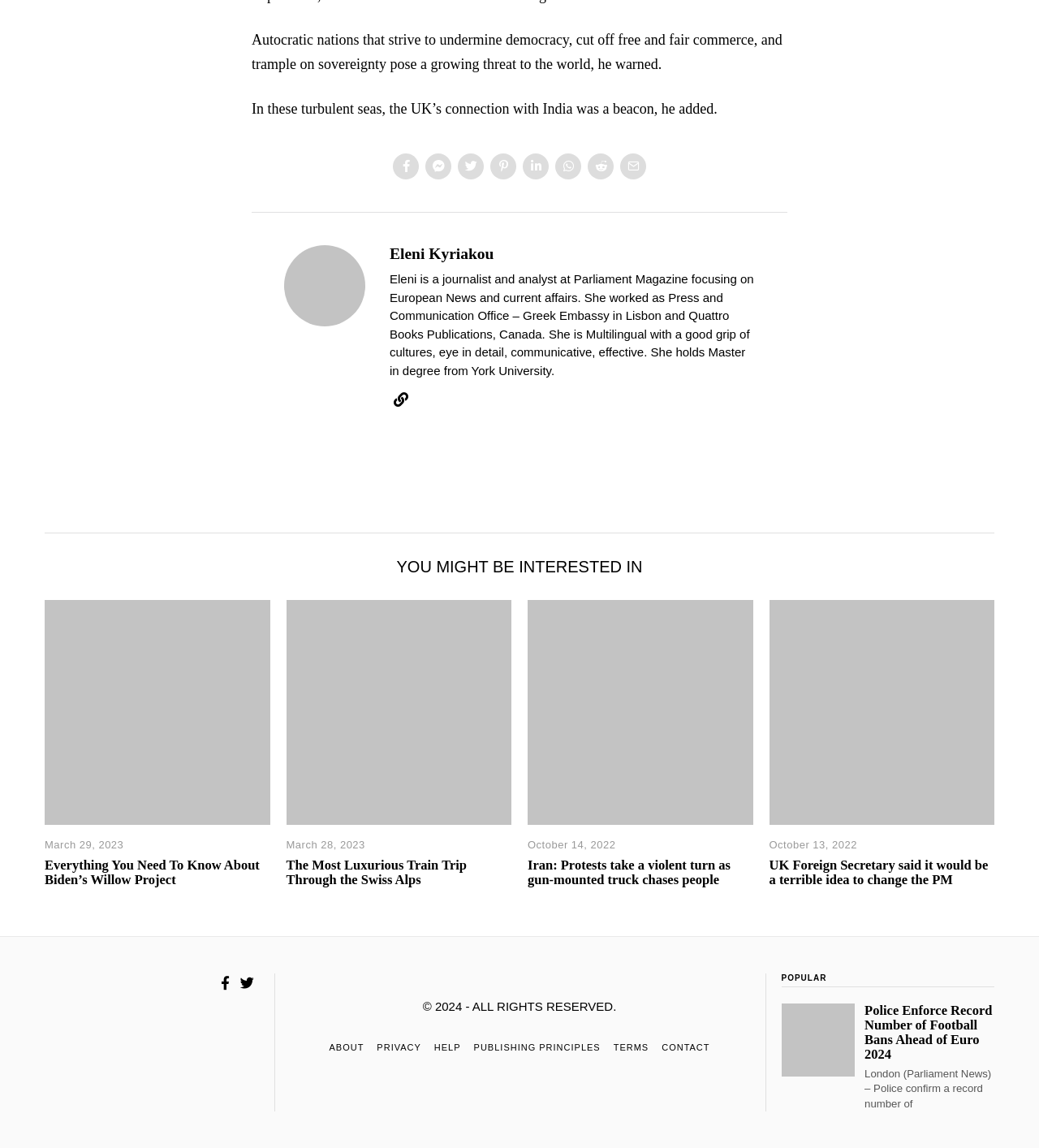Based on the element description: "Release Notes here", identify the UI element and provide its bounding box coordinates. Use four float numbers between 0 and 1, [left, top, right, bottom].

None